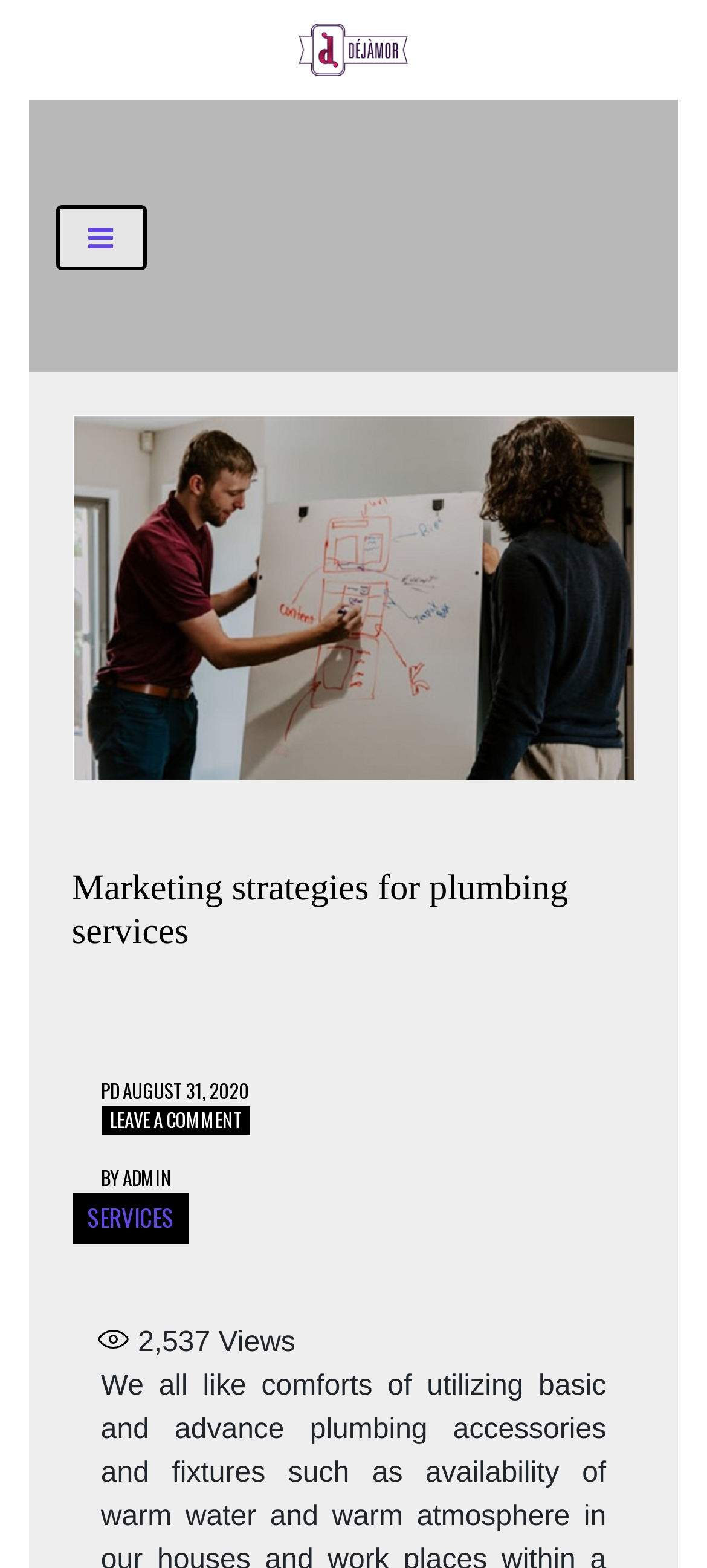Please predict the bounding box coordinates (top-left x, top-left y, bottom-right x, bottom-right y) for the UI element in the screenshot that fits the description: Business and Finance Blog

[0.078, 0.074, 0.802, 0.135]